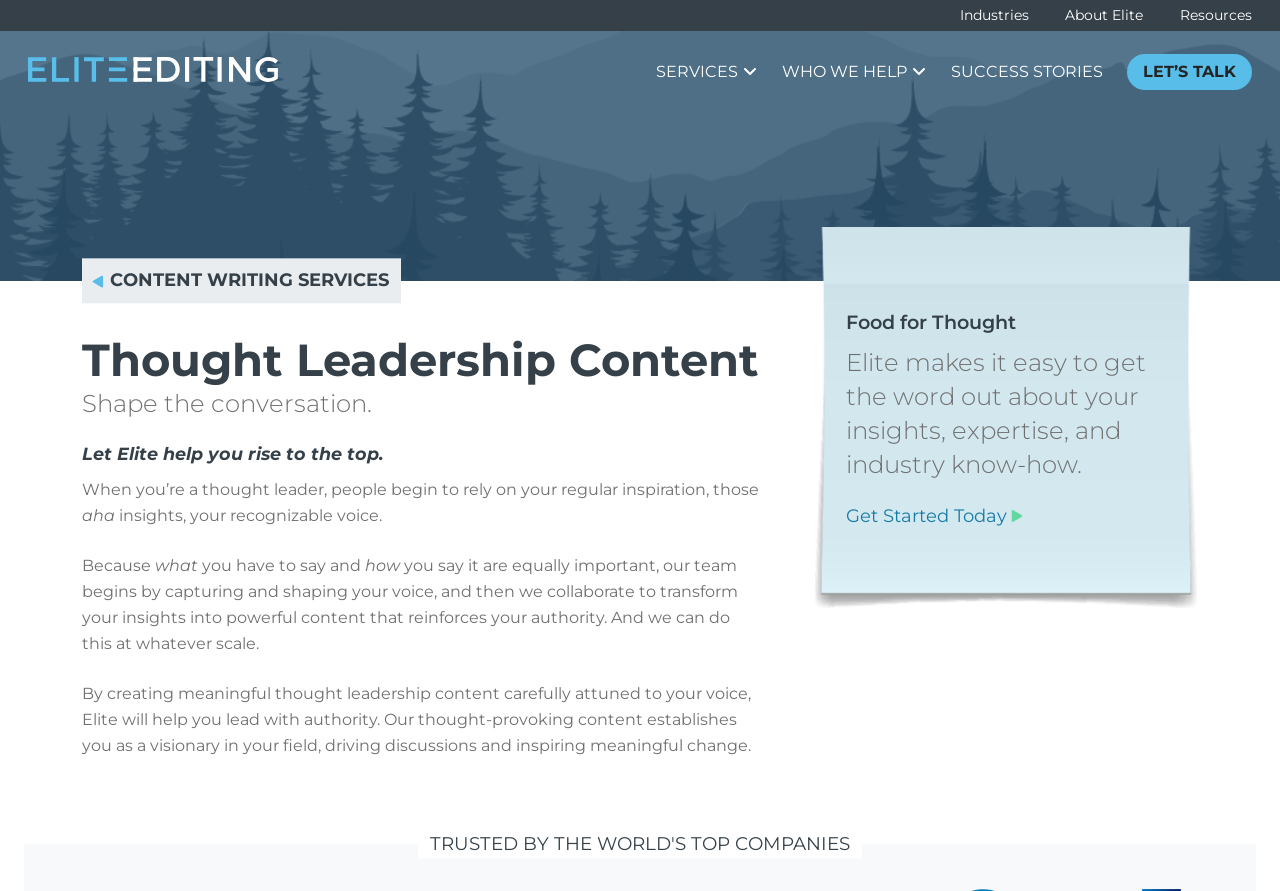Determine the bounding box coordinates of the clickable element to complete this instruction: "Click on Industries". Provide the coordinates in the format of four float numbers between 0 and 1, [left, top, right, bottom].

[0.75, 0.007, 0.804, 0.027]